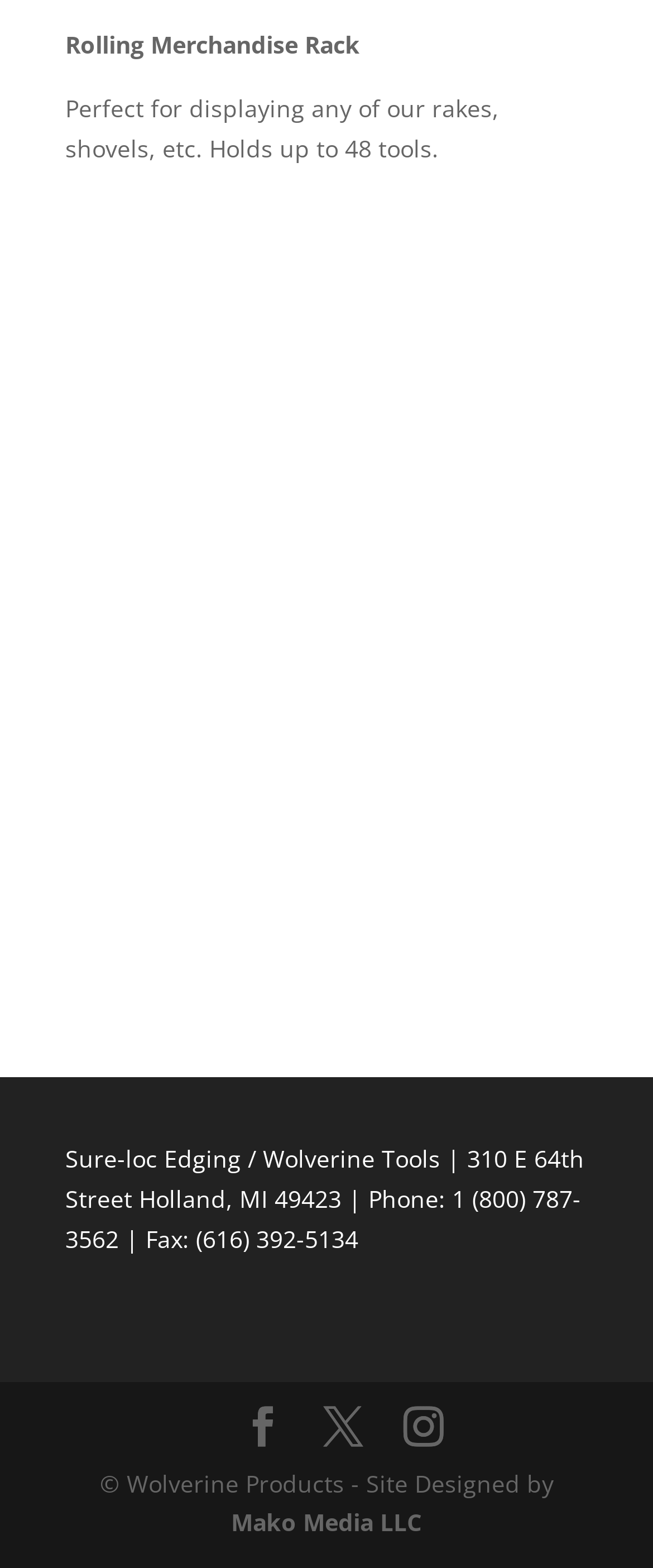Give a concise answer using only one word or phrase for this question:
What is the maximum number of tools it can hold?

48